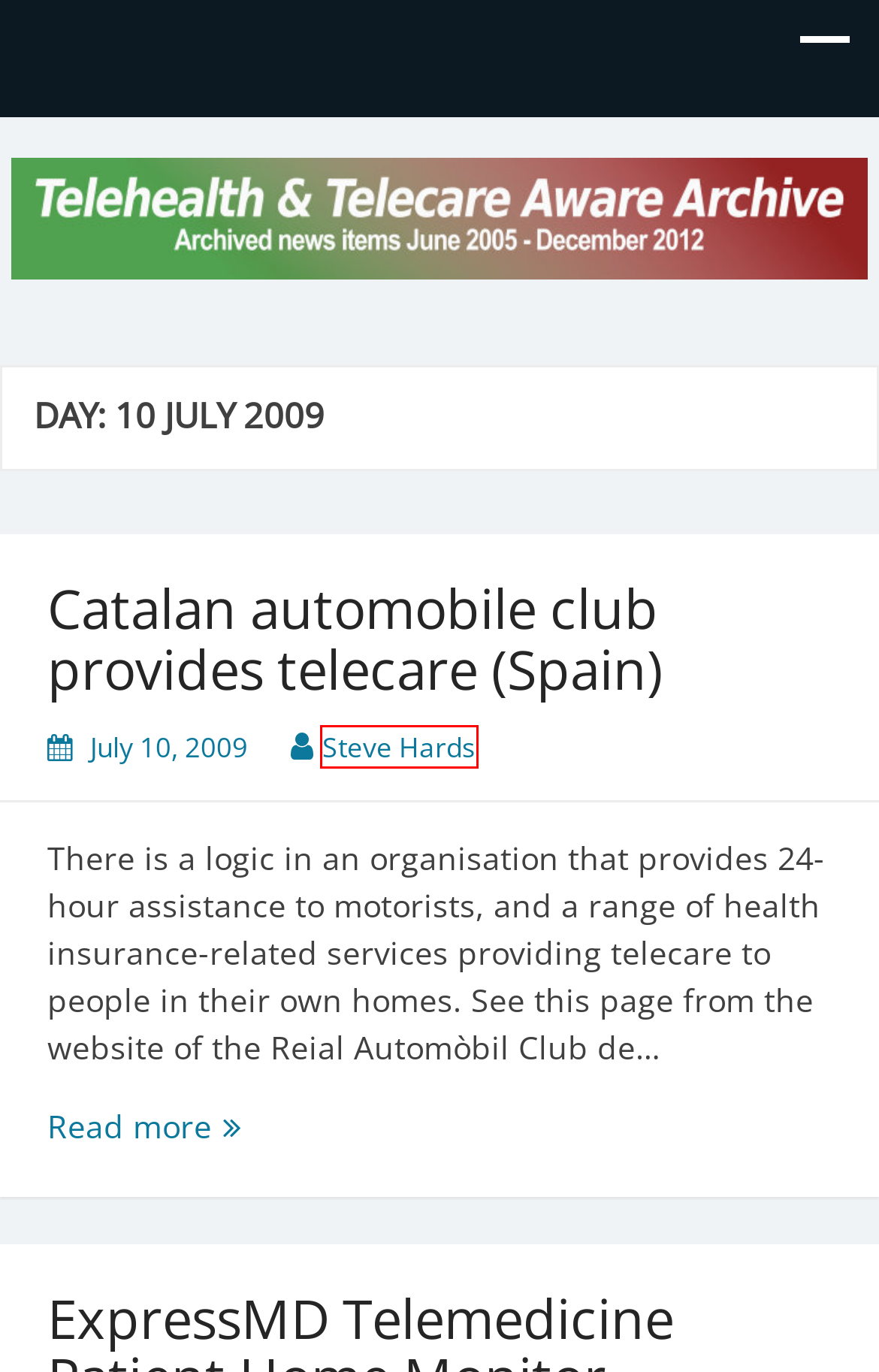You are given a webpage screenshot where a red bounding box highlights an element. Determine the most fitting webpage description for the new page that loads after clicking the element within the red bounding box. Here are the candidates:
A. April 2010 – TTA Archives 2005-2012
B. October 2011 – TTA Archives 2005-2012
C. Steve Hards – TTA Archives 2005-2012
D. Catalan automobile club provides telecare (Spain) – TTA Archives 2005-2012
E. TTA Archives 2005-2012
F. October 2010 – TTA Archives 2005-2012
G. April 2012 – TTA Archives 2005-2012
H. November 2010 – TTA Archives 2005-2012

C